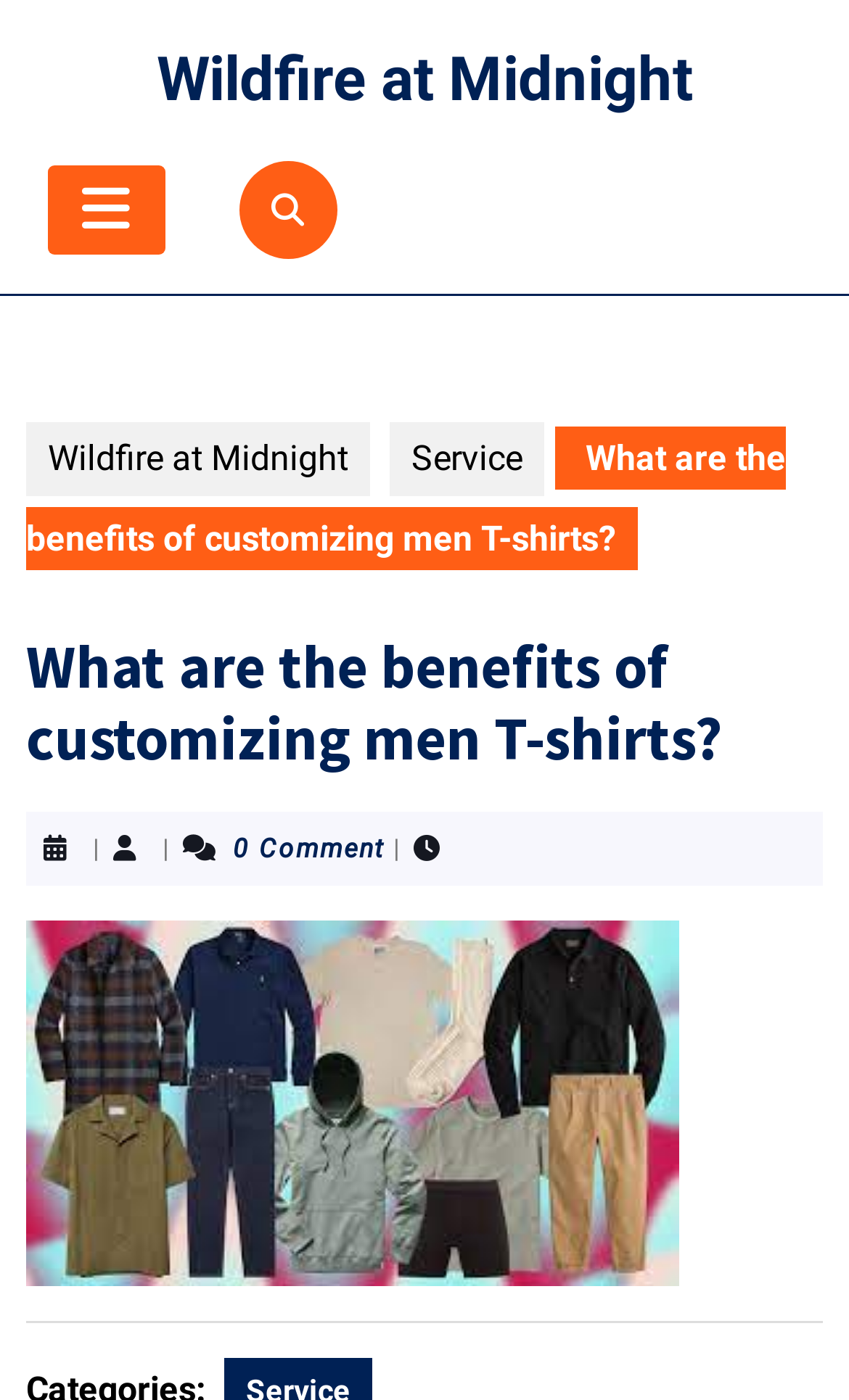What is the purpose of the uf0c9 icon?
Relying on the image, give a concise answer in one word or a brief phrase.

Open Button